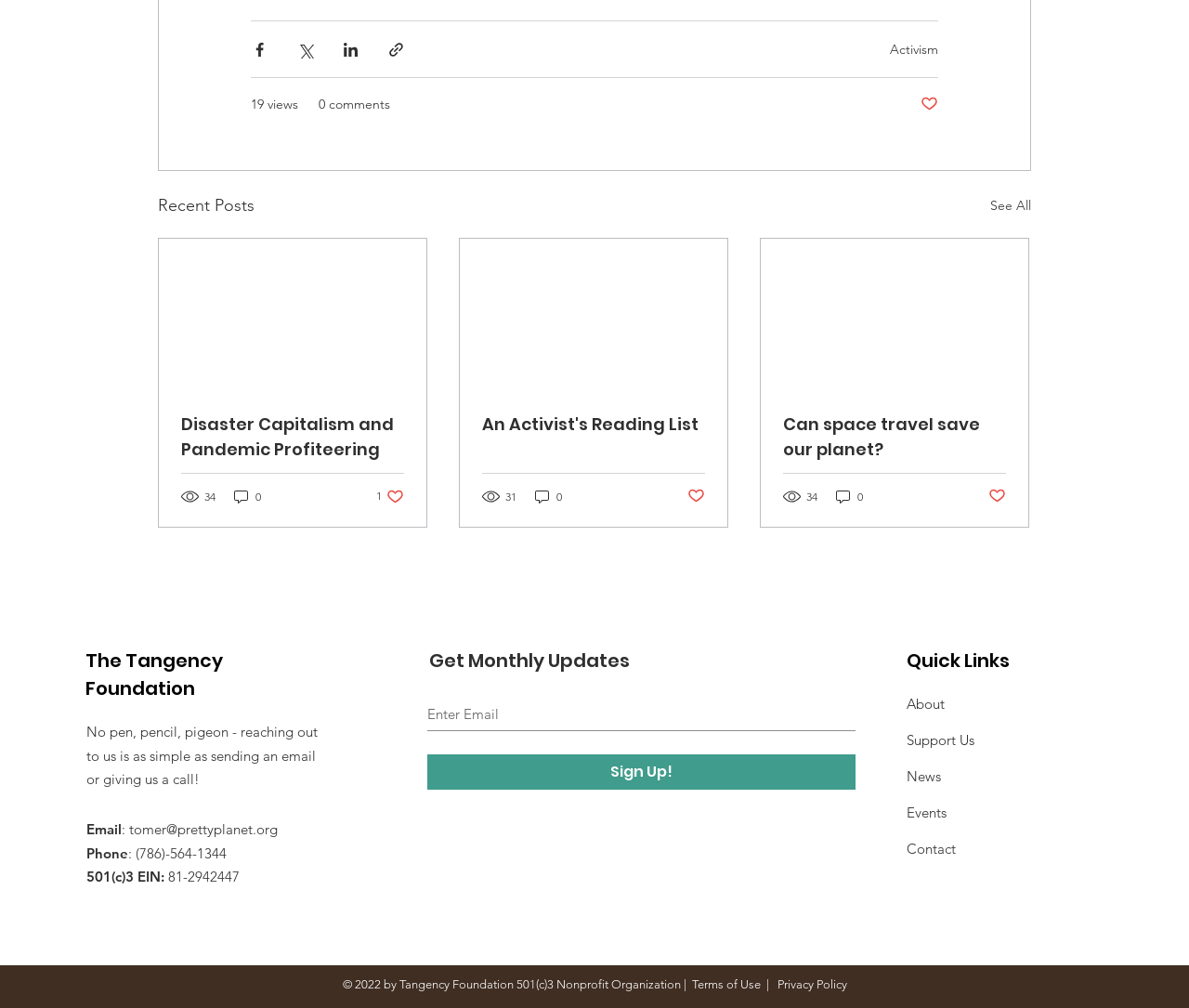Indicate the bounding box coordinates of the element that needs to be clicked to satisfy the following instruction: "Share via Facebook". The coordinates should be four float numbers between 0 and 1, i.e., [left, top, right, bottom].

[0.211, 0.04, 0.226, 0.058]